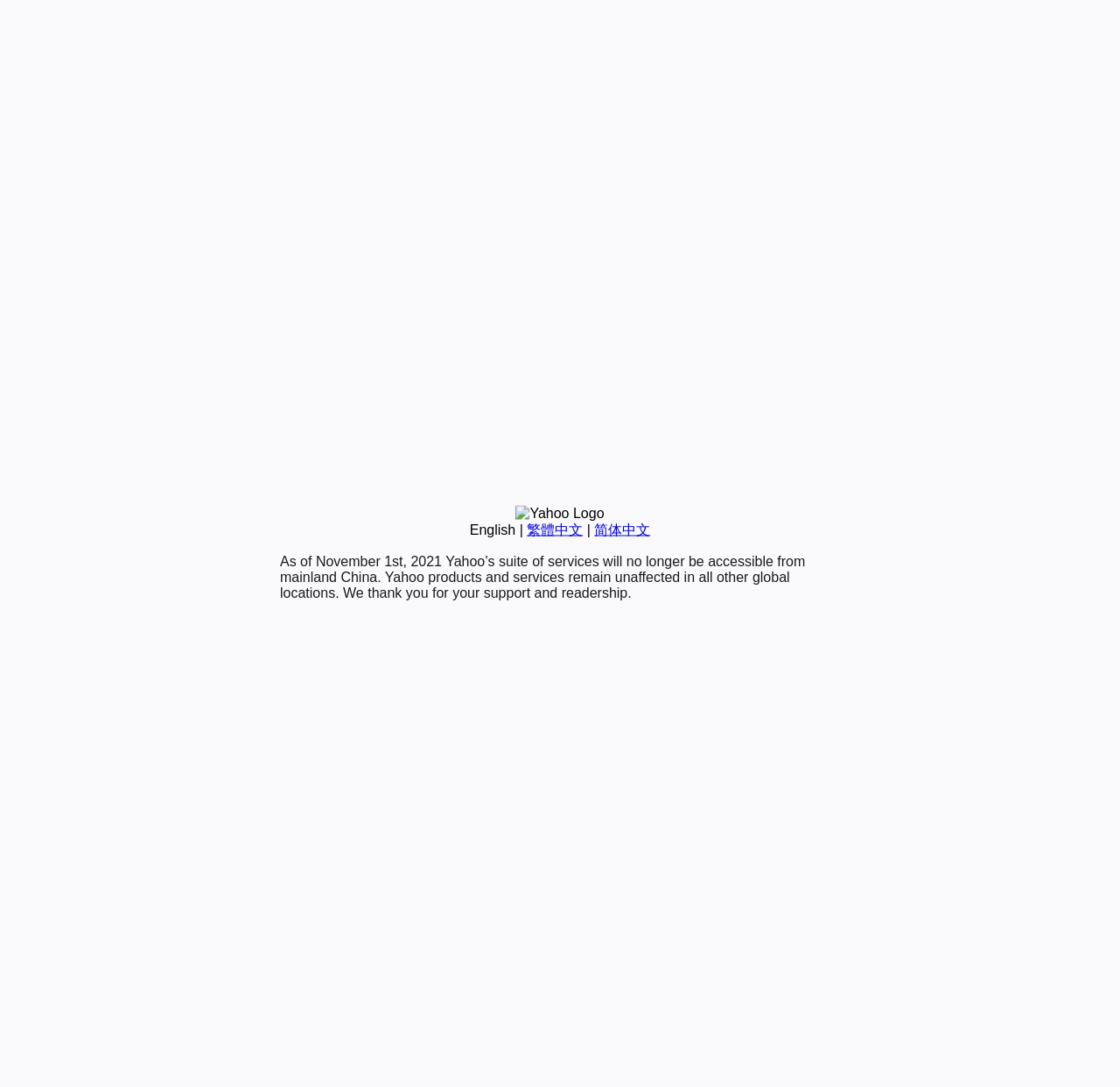Identify the bounding box of the HTML element described as: "English".

[0.419, 0.48, 0.46, 0.494]